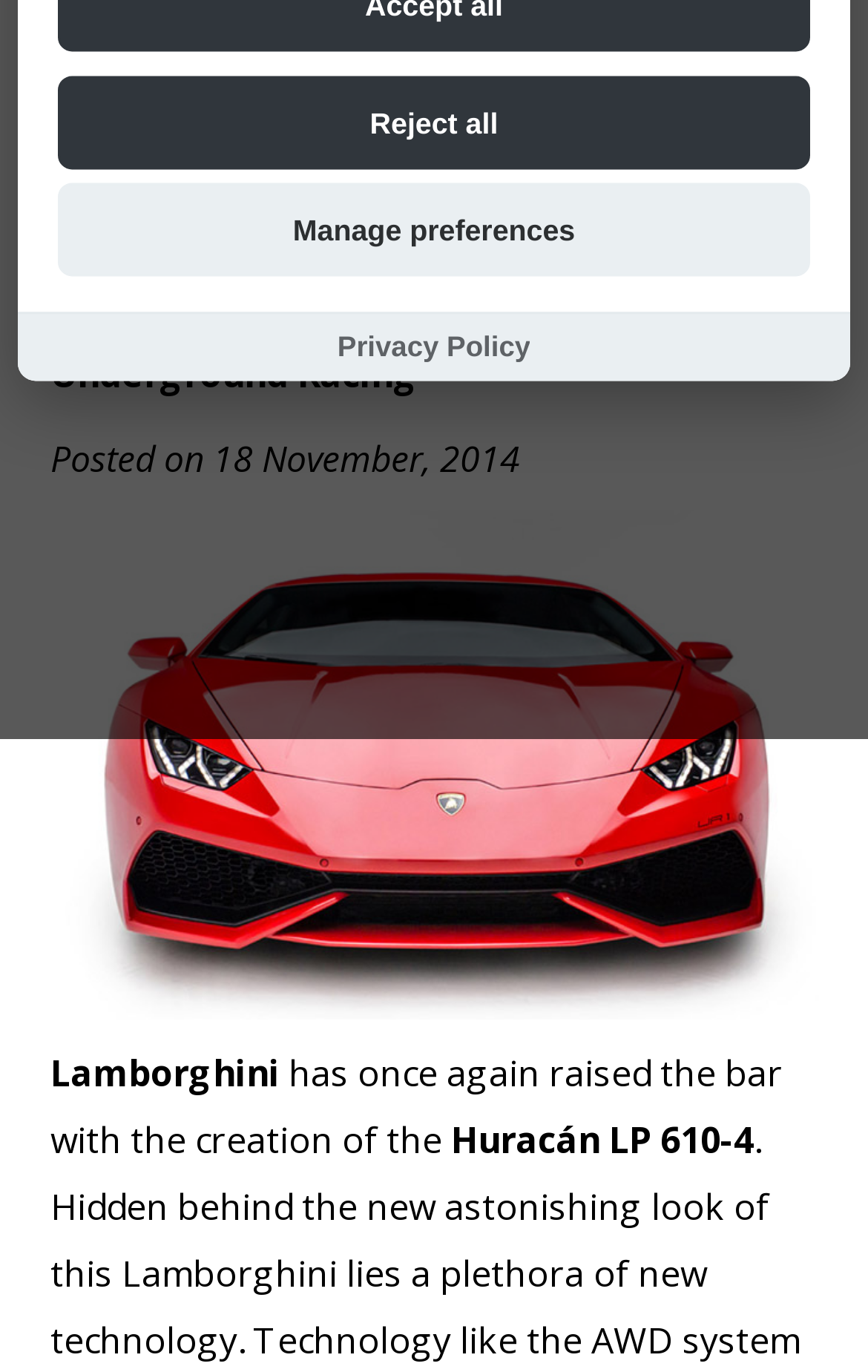Return the bounding box coordinates of the UI element that corresponds to this description: "Huracan". The coordinates must be given as four float numbers in the range of 0 and 1, [left, top, right, bottom].

[0.509, 0.157, 0.673, 0.193]